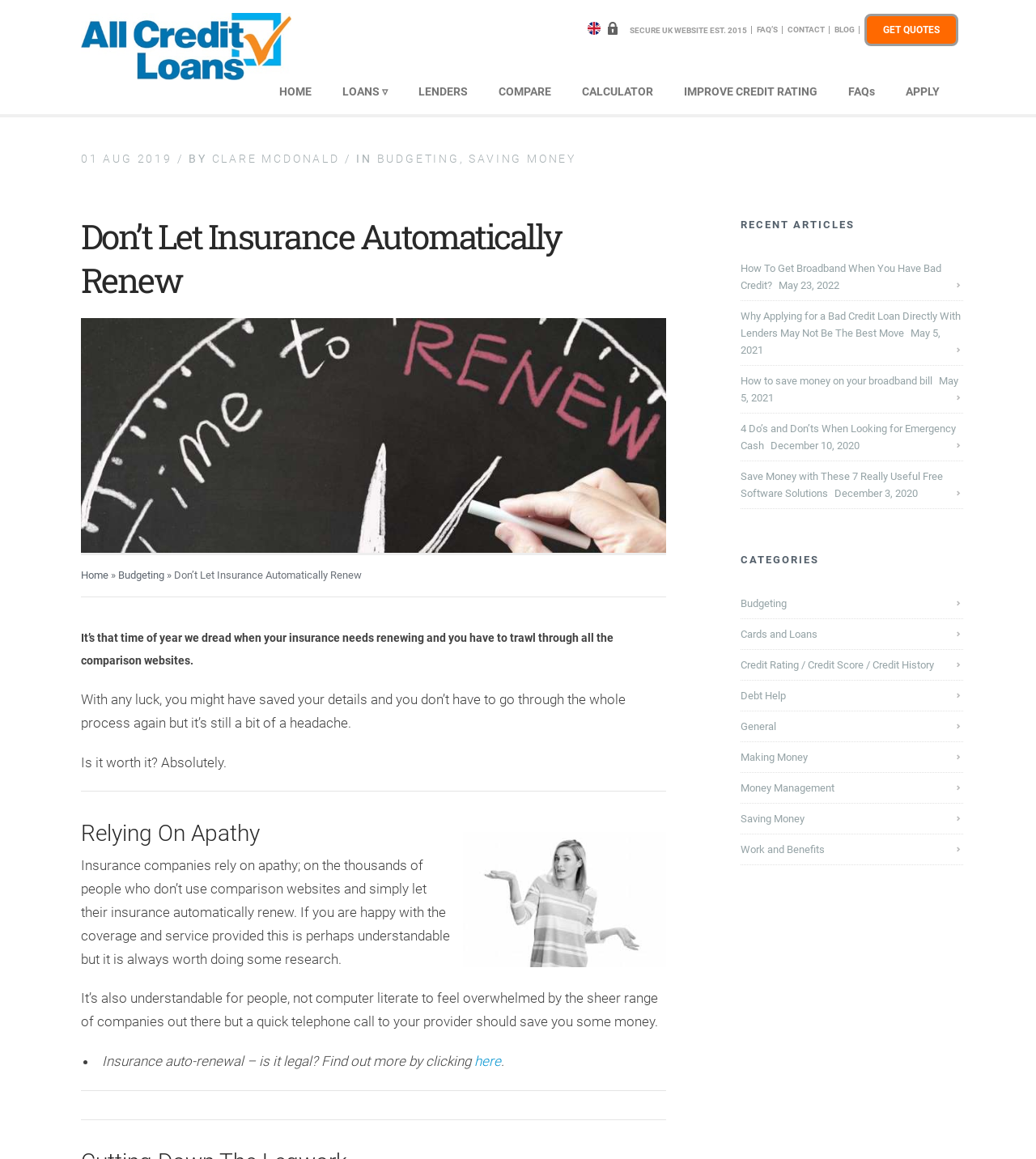Please specify the bounding box coordinates in the format (top-left x, top-left y, bottom-right x, bottom-right y), with all values as floating point numbers between 0 and 1. Identify the bounding box of the UI element described by: Secure UK website est. 2015

[0.608, 0.022, 0.721, 0.03]